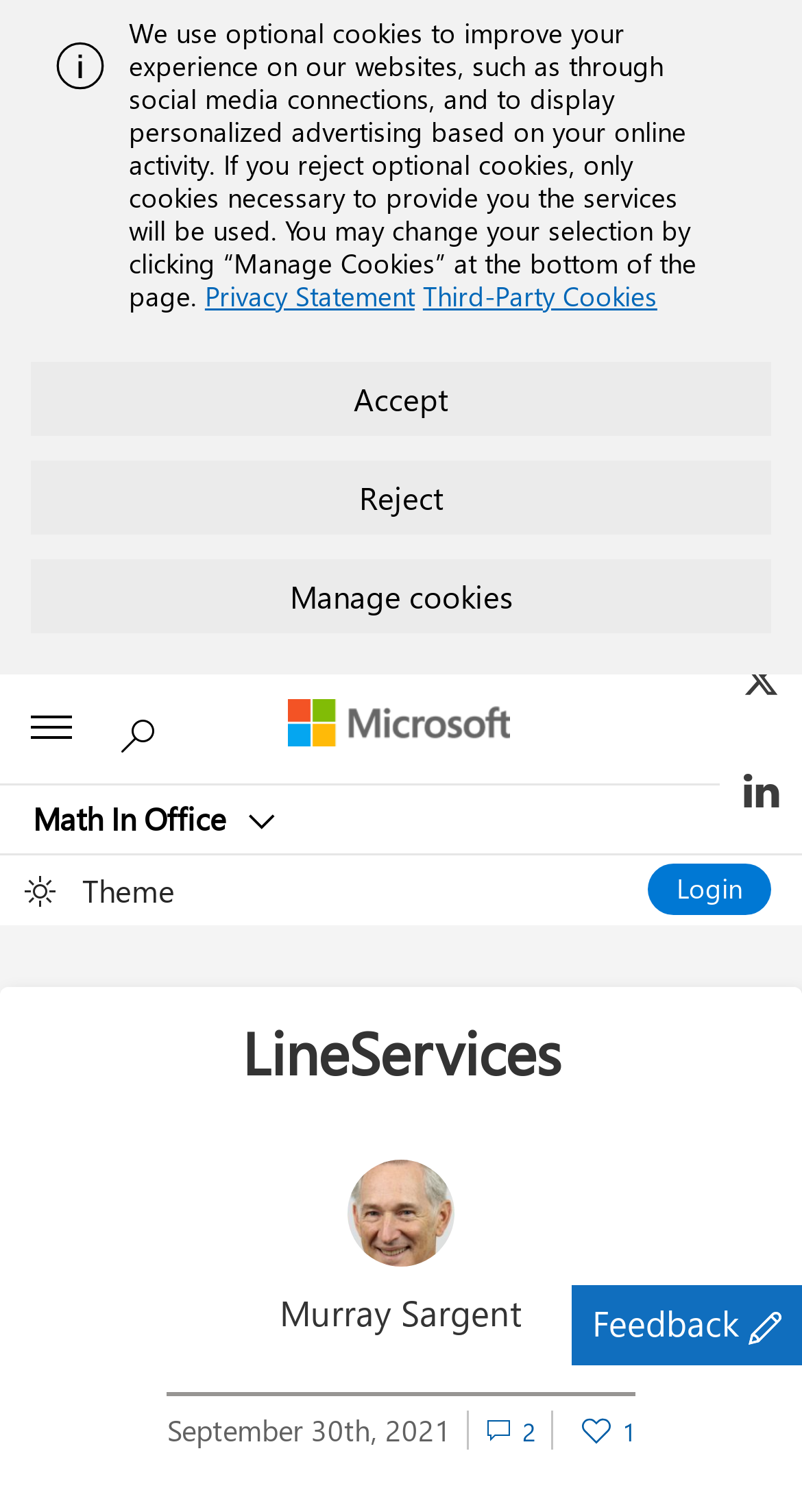Identify the bounding box coordinates of the element to click to follow this instruction: 'Click the Math In Office button'. Ensure the coordinates are four float values between 0 and 1, provided as [left, top, right, bottom].

[0.003, 0.519, 0.379, 0.564]